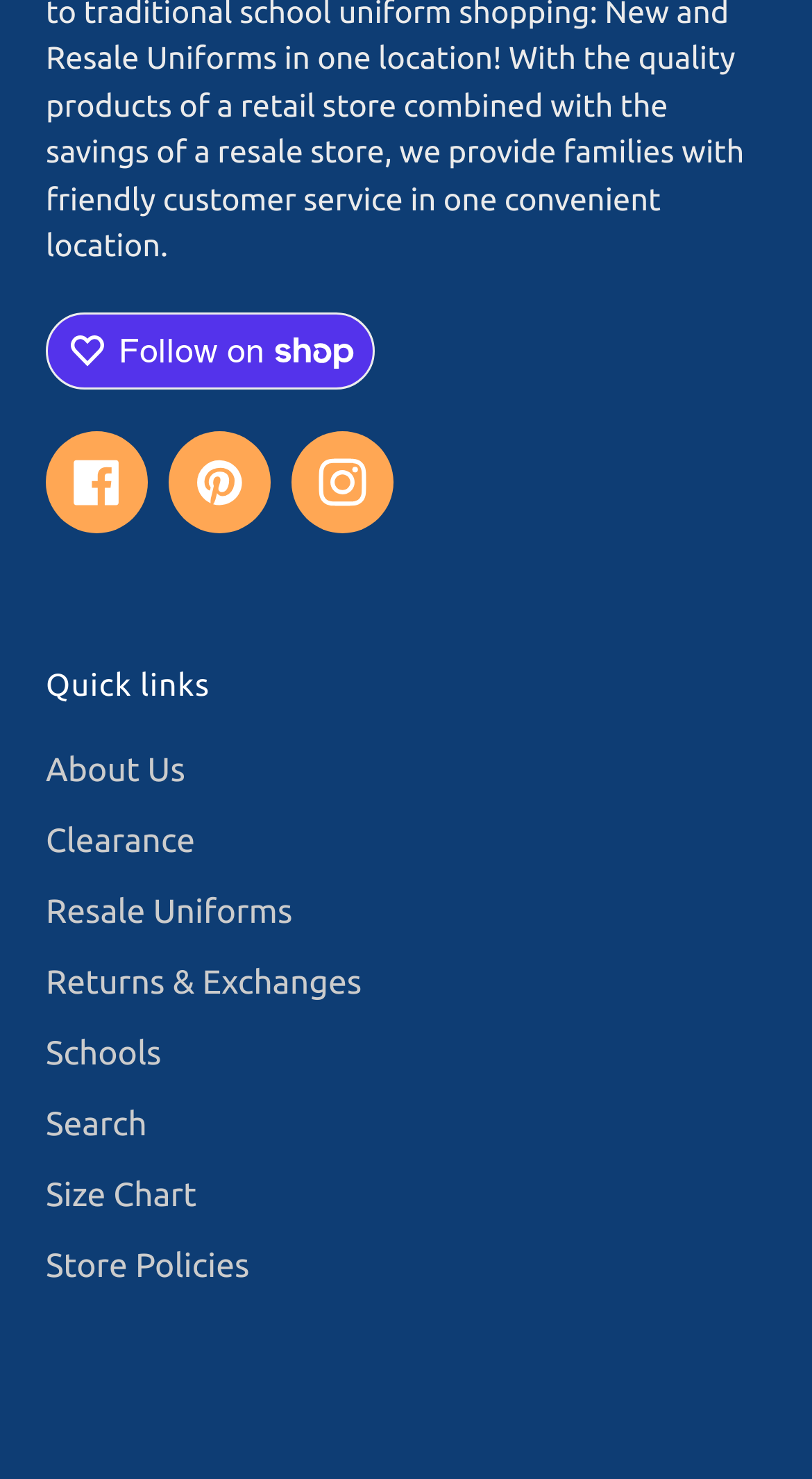Provide a brief response to the question below using one word or phrase:
How many images are there in the 'Follow on Shop' button?

2